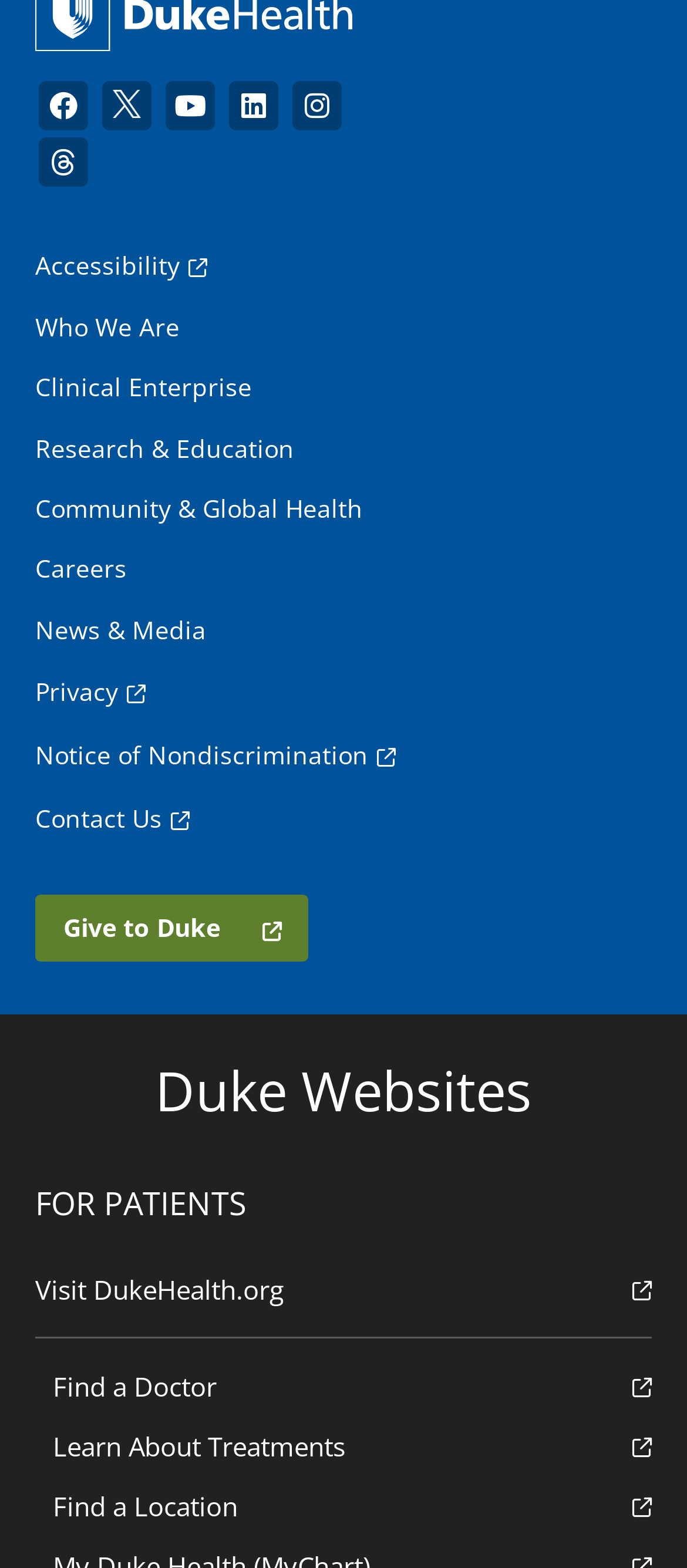Determine the bounding box coordinates for the element that should be clicked to follow this instruction: "Visit Facebook". The coordinates should be given as four float numbers between 0 and 1, in the format [left, top, right, bottom].

[0.051, 0.049, 0.133, 0.085]